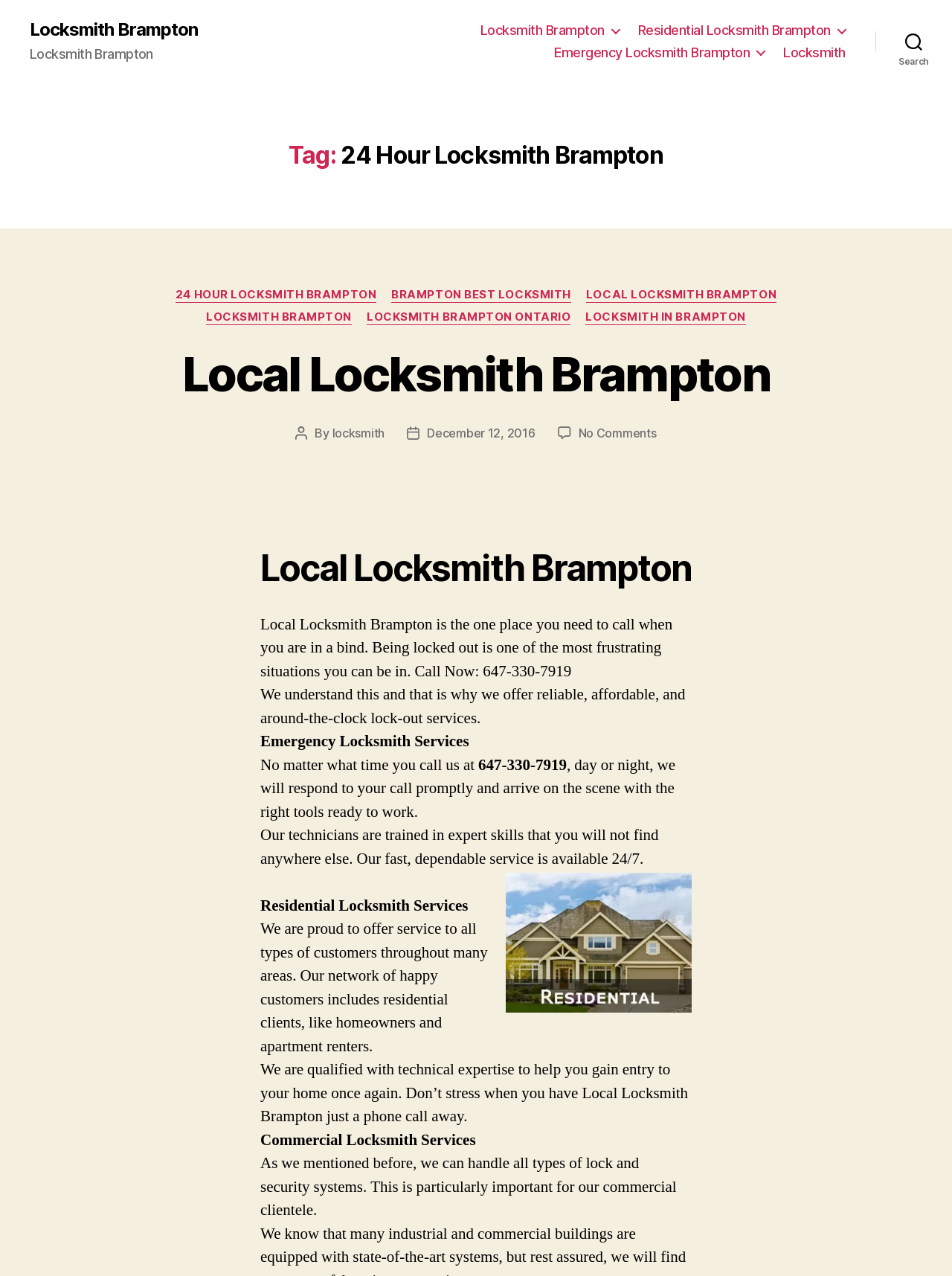What is the author of the article 'Local Locksmith Brampton'?
Answer the question with as much detail as possible.

I found the author of the article by looking at the text content of the webpage, specifically in the section that mentions 'Post author' and 'By locksmith'. This indicates that the author of the article is 'locksmith'.